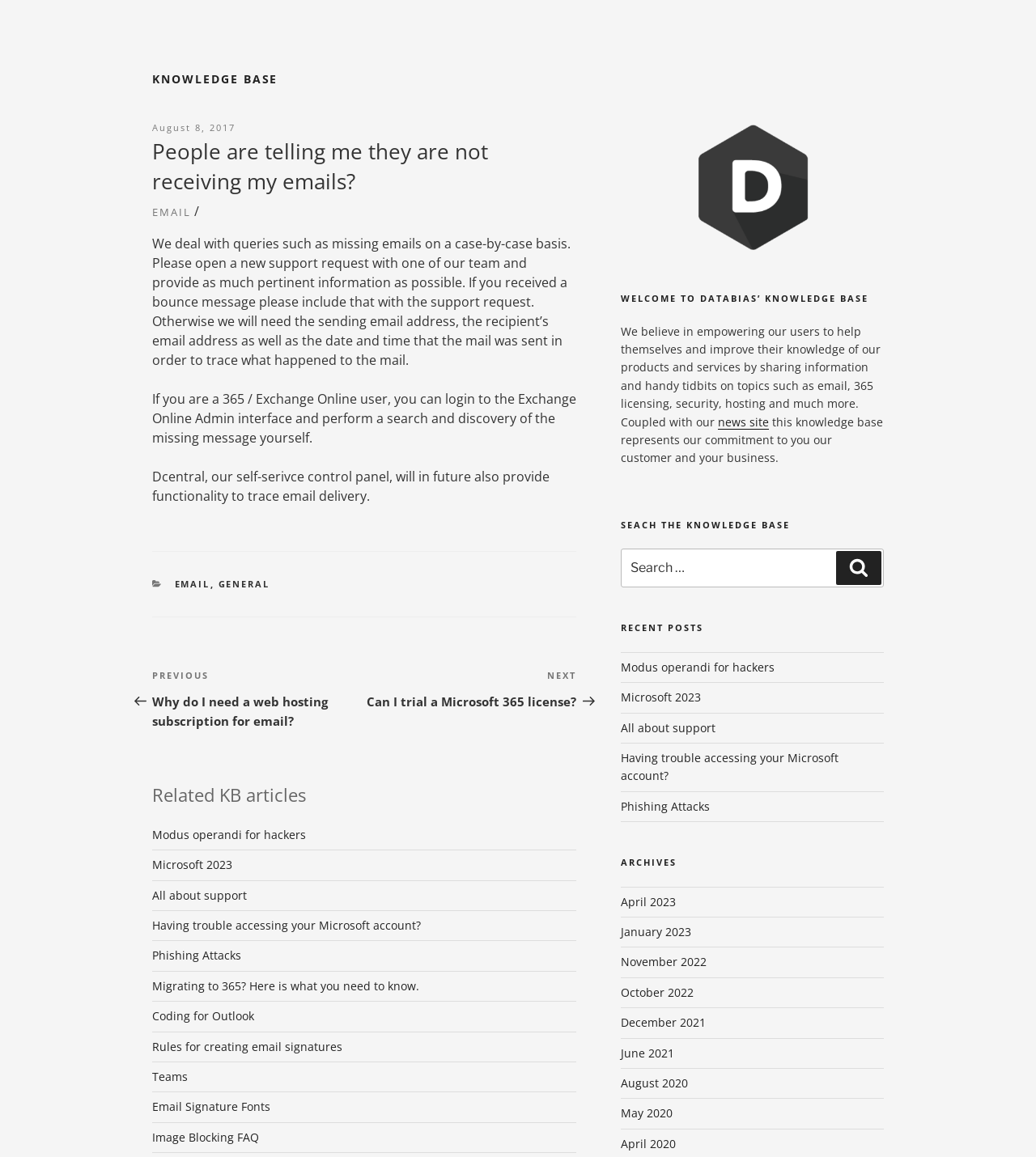Indicate the bounding box coordinates of the clickable region to achieve the following instruction: "Check the recent posts."

[0.599, 0.537, 0.853, 0.548]